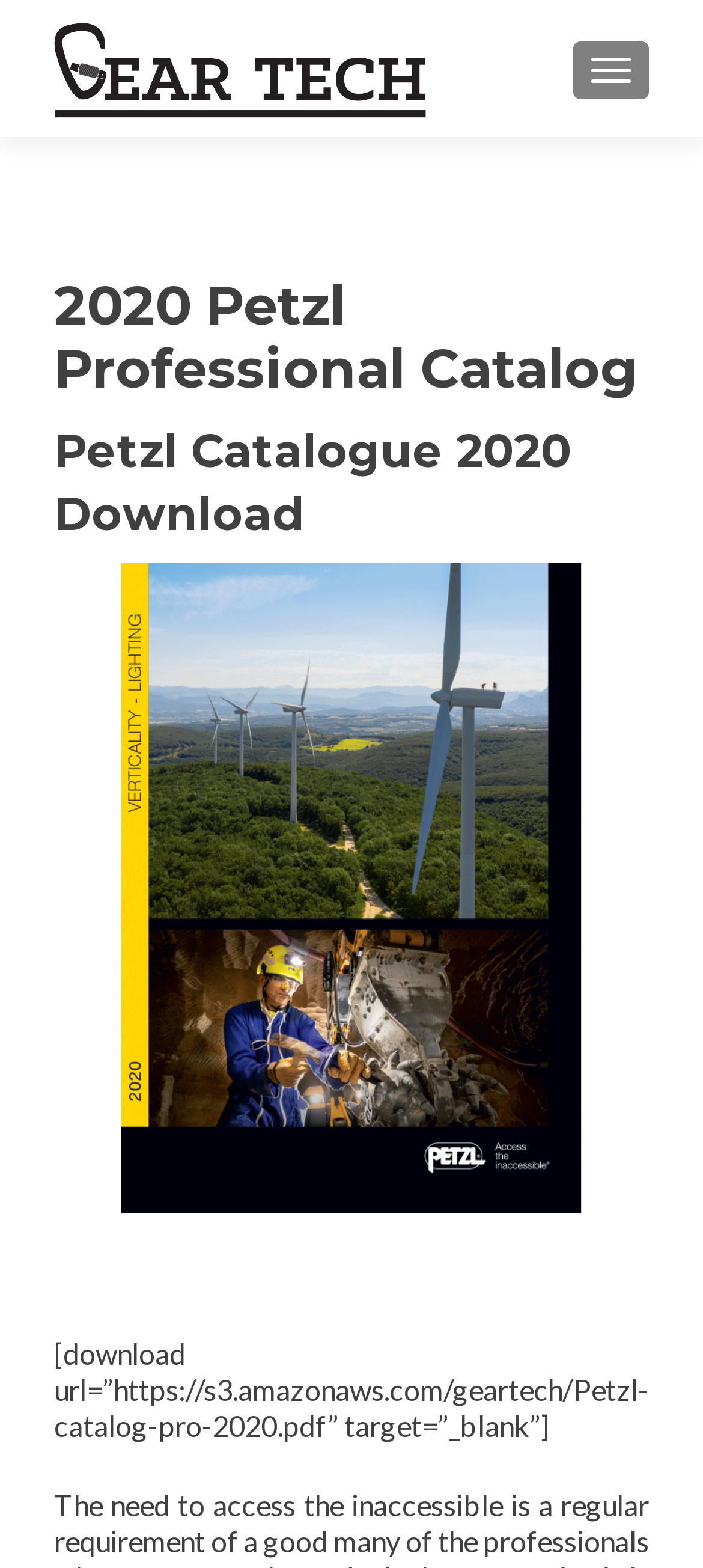What is the purpose of the 'TOGGLE NAVIGATION' button?
Based on the image, answer the question with as much detail as possible.

The purpose of the 'TOGGLE NAVIGATION' button can be inferred from its text content, which suggests that it is used to toggle or switch the navigation menu on or off.